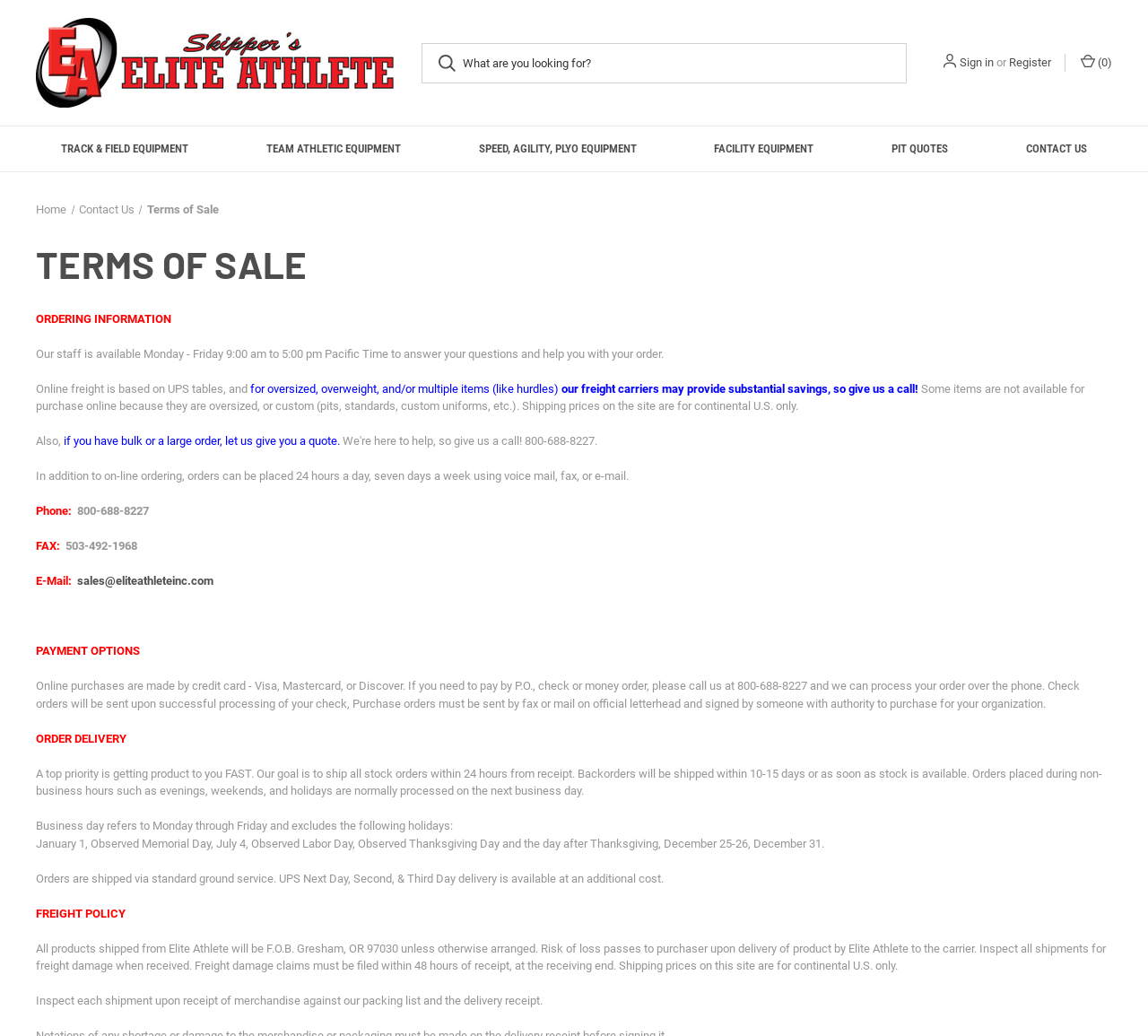Please extract the primary headline from the webpage.

TERMS OF SALE